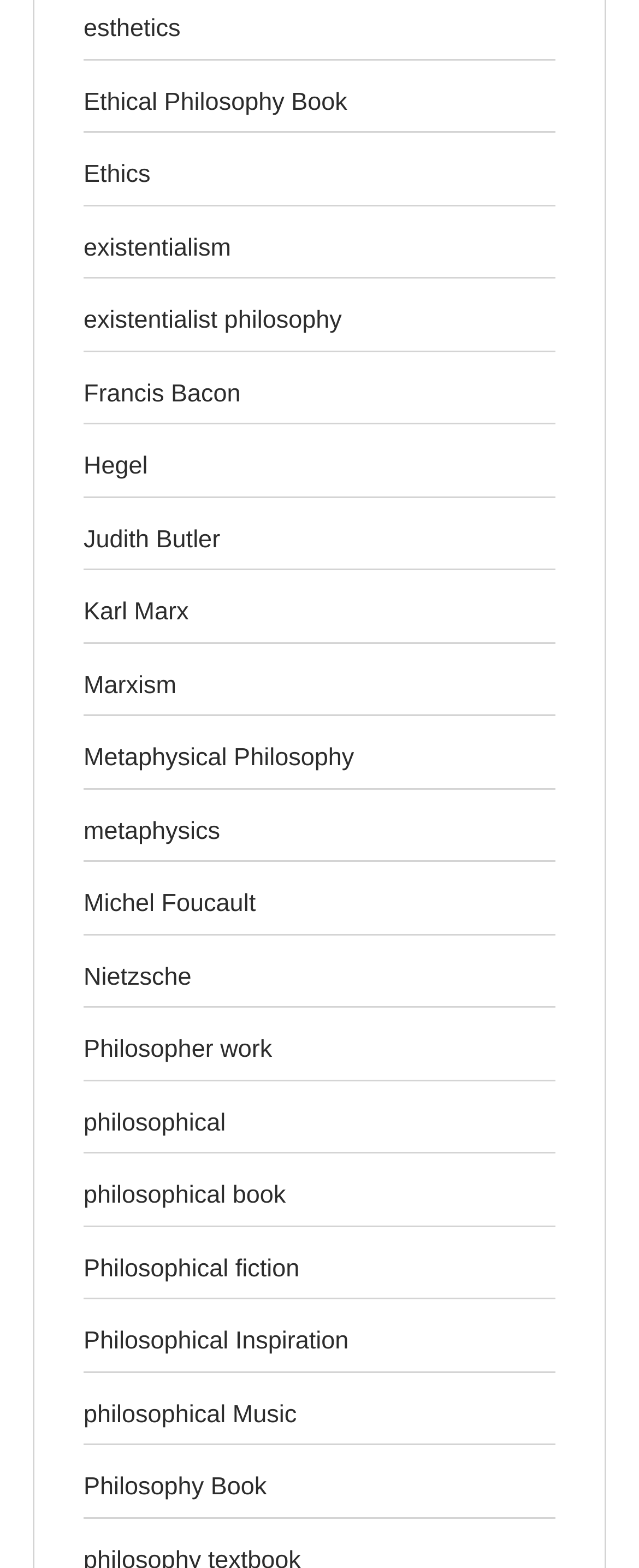What is the first philosophy-related term on the webpage?
Look at the image and answer the question using a single word or phrase.

esthetics